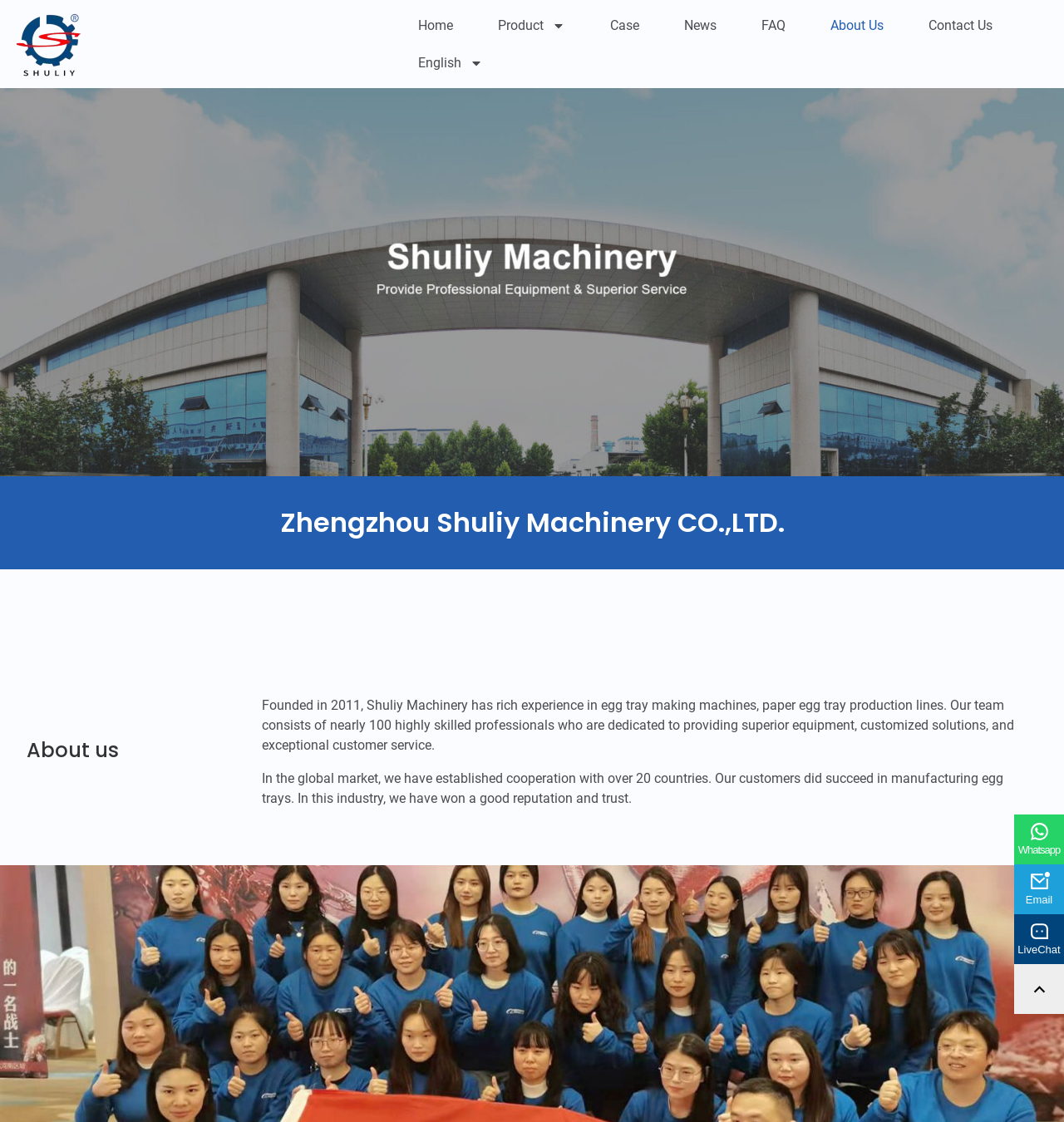Respond to the question below with a single word or phrase: How many images are in the top navigation menu?

2